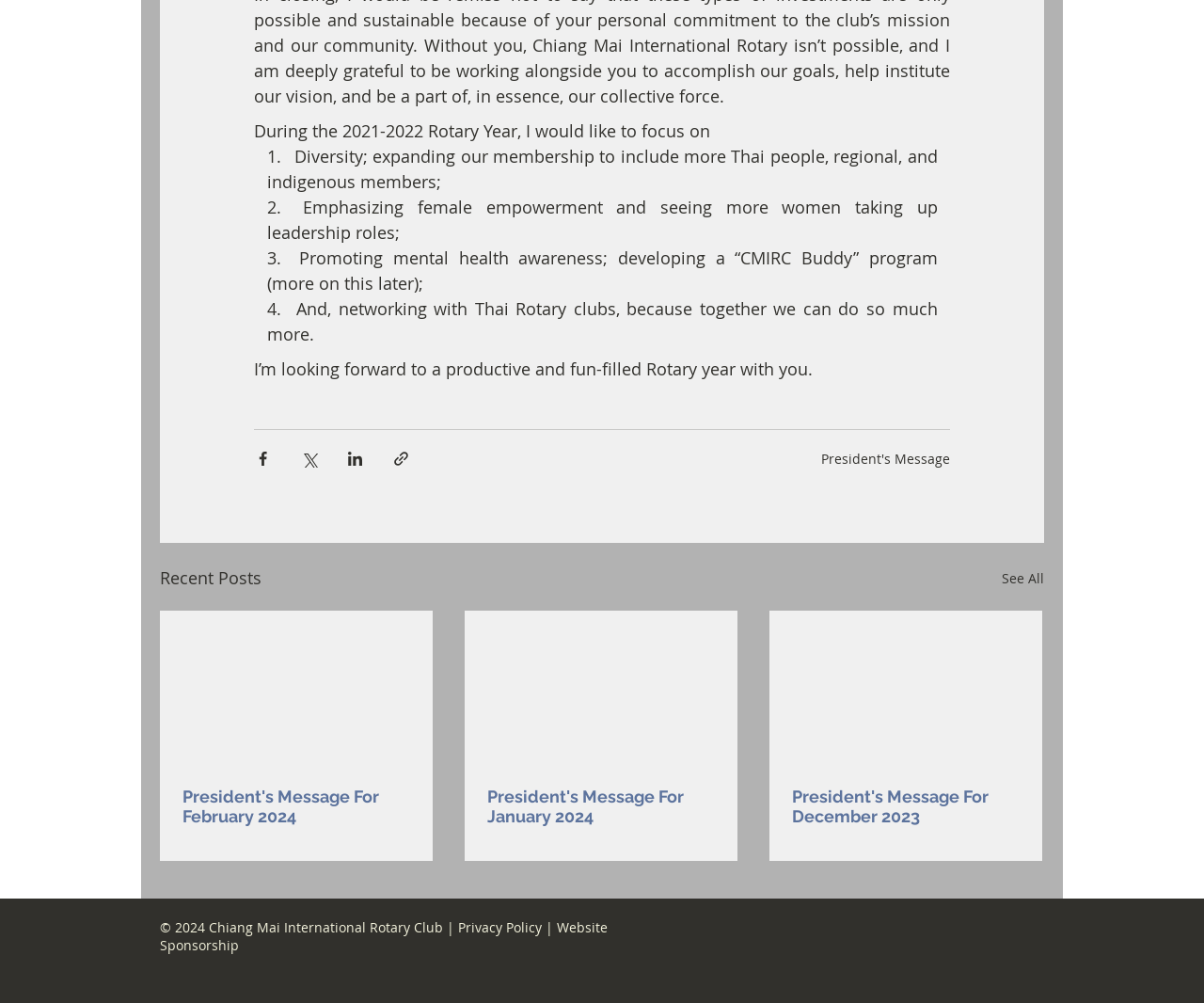What is the theme of the President's Message for February 2024?
Look at the image and answer the question using a single word or phrase.

Not specified